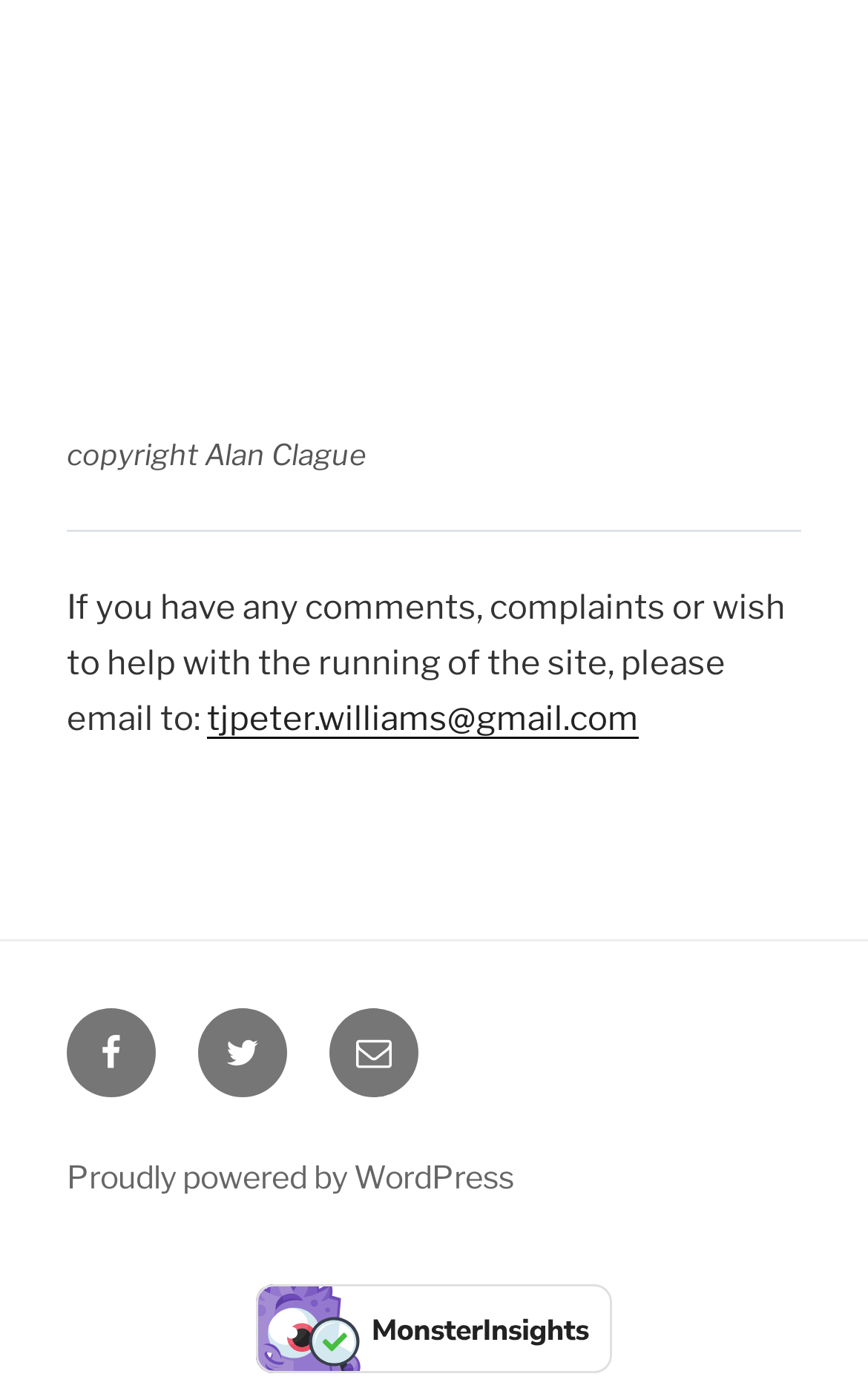Who is the copyright holder?
Use the information from the image to give a detailed answer to the question.

The copyright holder is mentioned in the figcaption element at the top of the page, which contains the text 'copyright Alan Clague'.